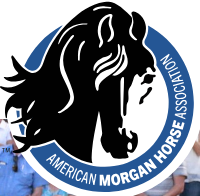Describe all the elements and aspects of the image comprehensively.

The image features the logo of the American Morgan Horse Association, prominently displaying a stylized silhouette of a Morgan horse's head in black against a blue circular background. Surrounding the horse are the words "AMERICAN MORGAN HORSE ASSOCIATION," emphasizing the organization's commitment to preserving and promoting the Morgan breed. This emblem represents the organization's critical role in supporting equine welfare and community engagement, which is underscored by their initiatives and donation platforms aimed at enhancing programs and services for horse enthusiasts and the broader equine community. The overall design captures the spirit and dedication of the association to its mission.